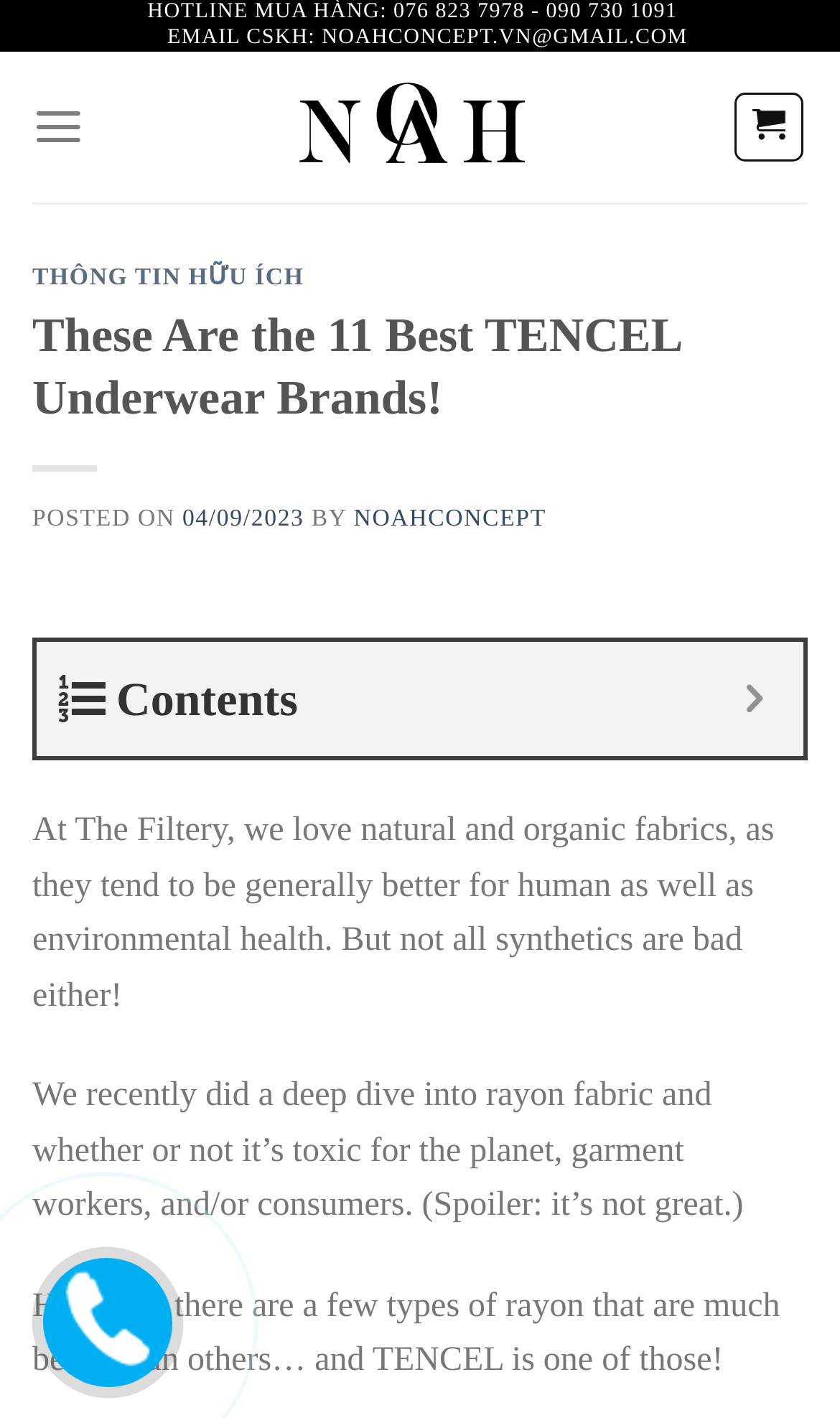Using the format (top-left x, top-left y, bottom-right x, bottom-right y), and given the element description, identify the bounding box coordinates within the screenshot: title="Liên hệ"

[0.057, 0.946, 0.186, 0.972]